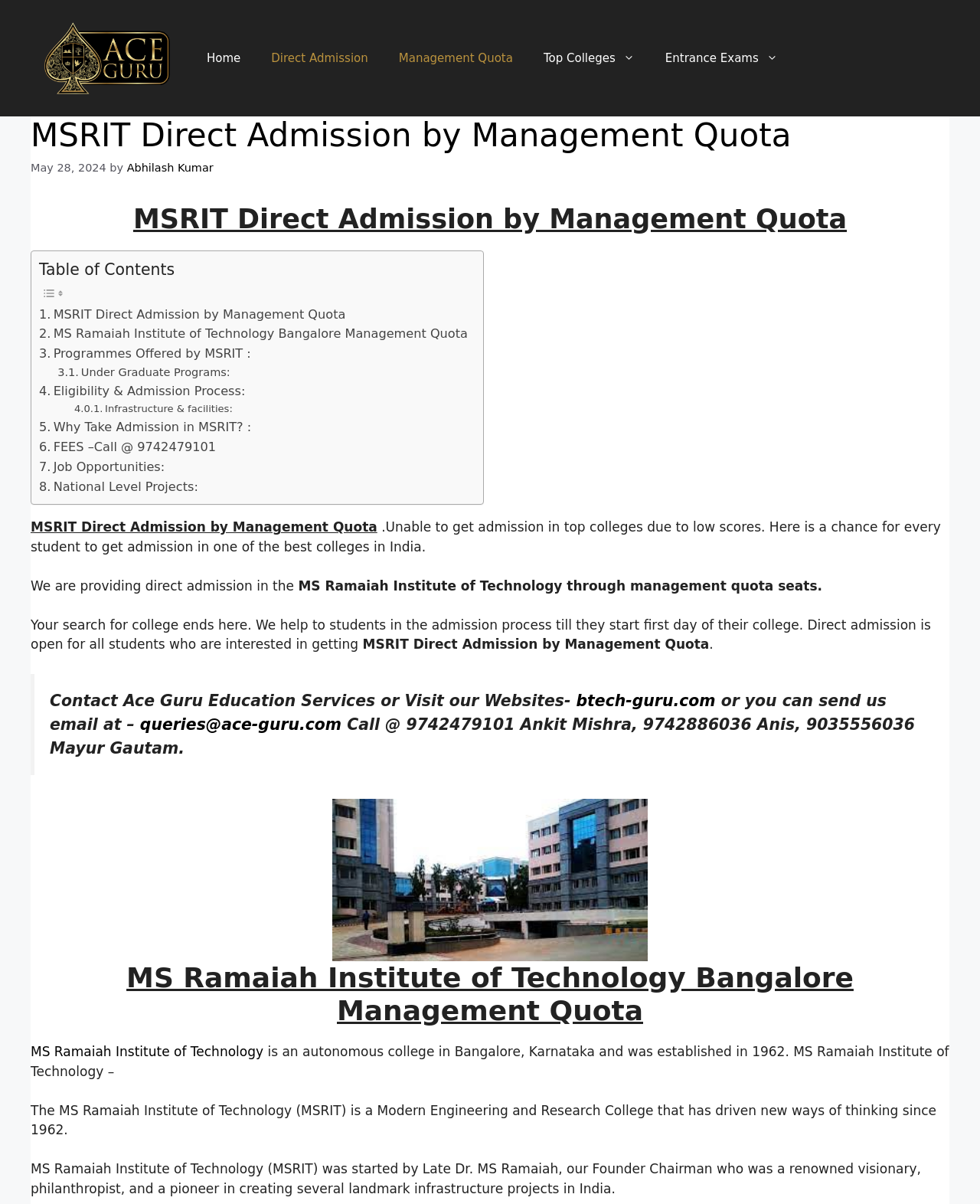Locate the bounding box coordinates of the element you need to click to accomplish the task described by this instruction: "Click on the 'Home' link".

[0.195, 0.029, 0.261, 0.067]